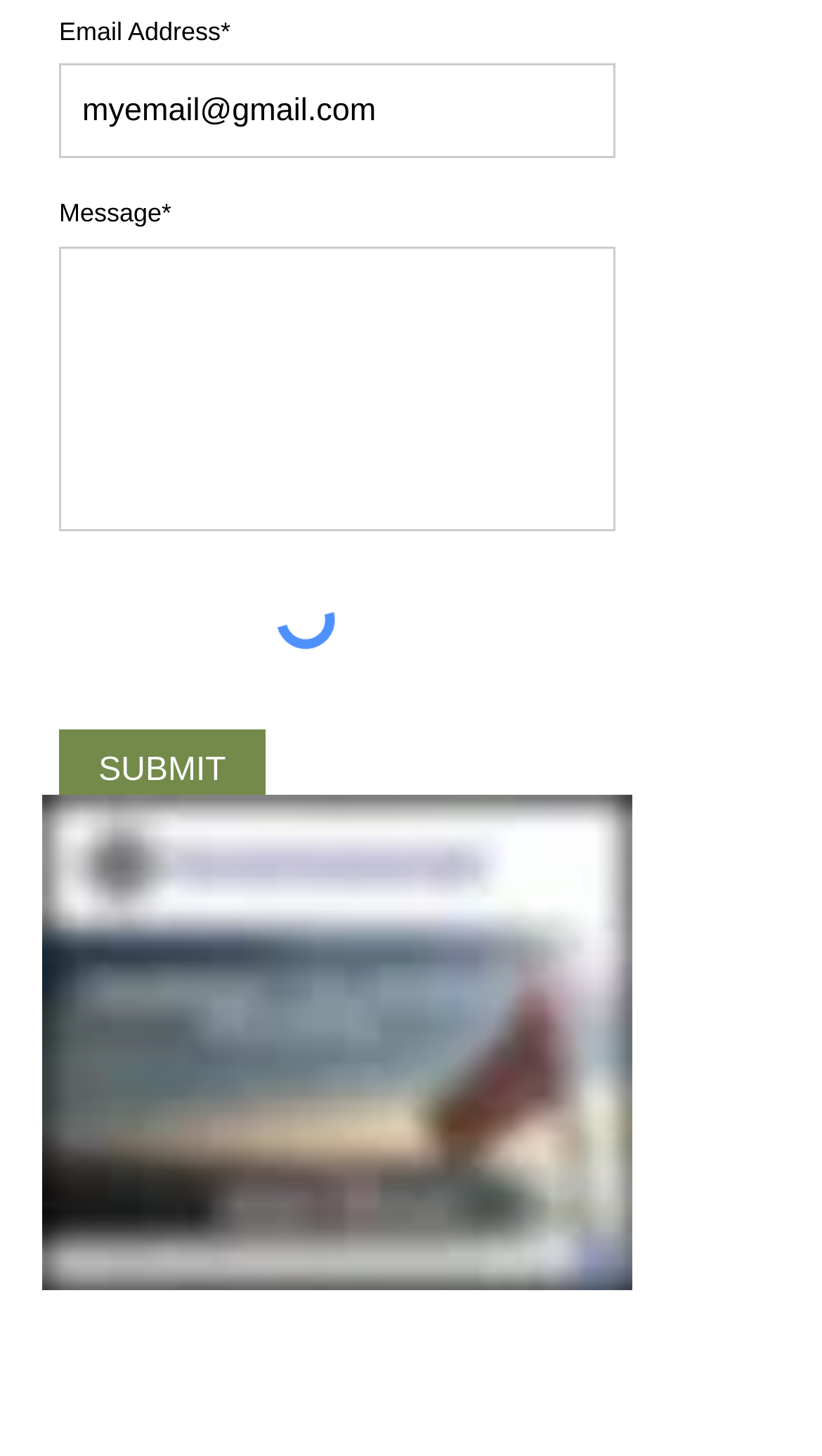Provide the bounding box coordinates of the UI element that matches the description: "aria-label="myemail@gmail.com" name="email" placeholder="myemail@gmail.com"".

[0.072, 0.044, 0.749, 0.109]